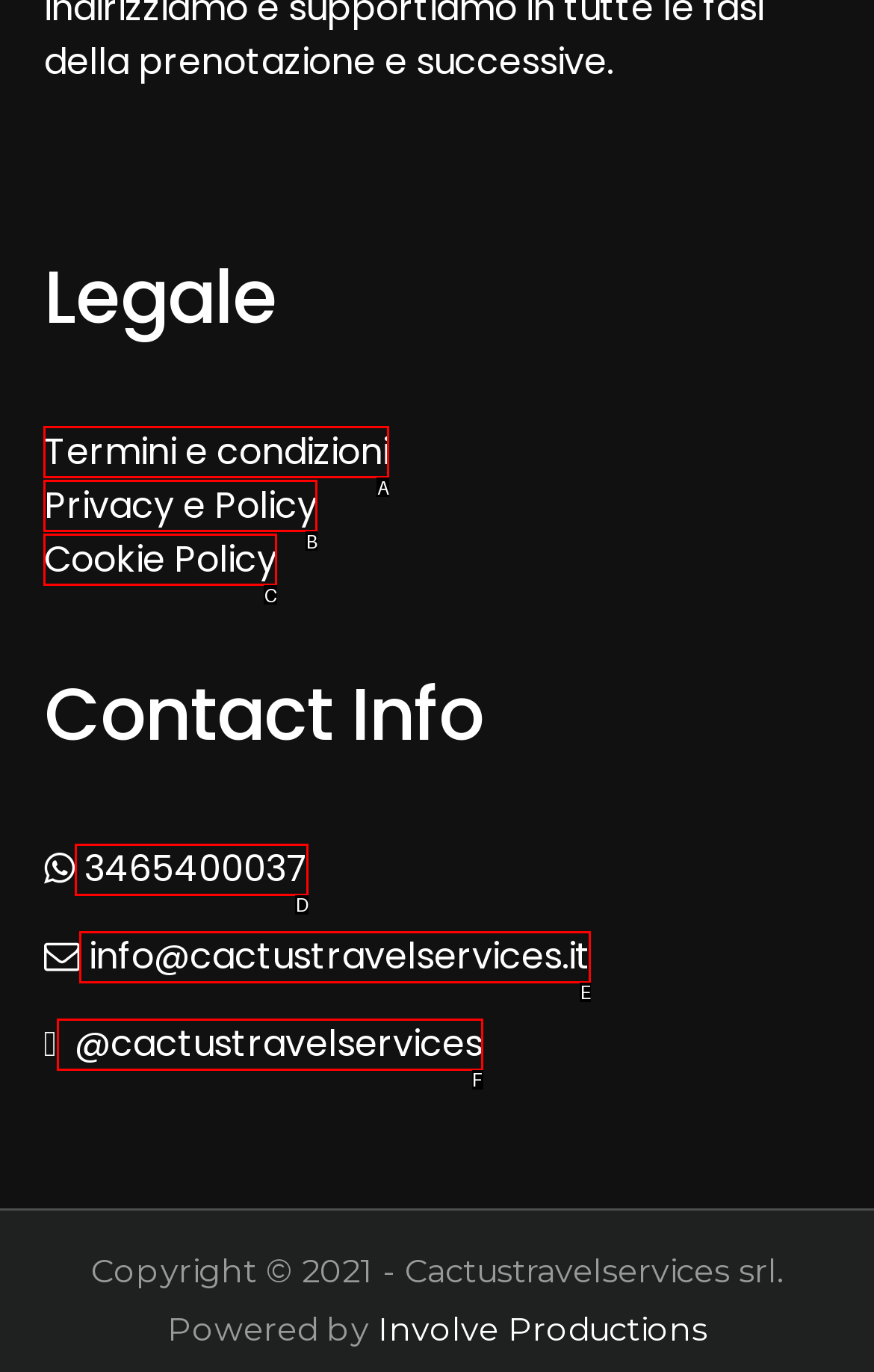Match the HTML element to the description: Termini e condizioni. Answer with the letter of the correct option from the provided choices.

A